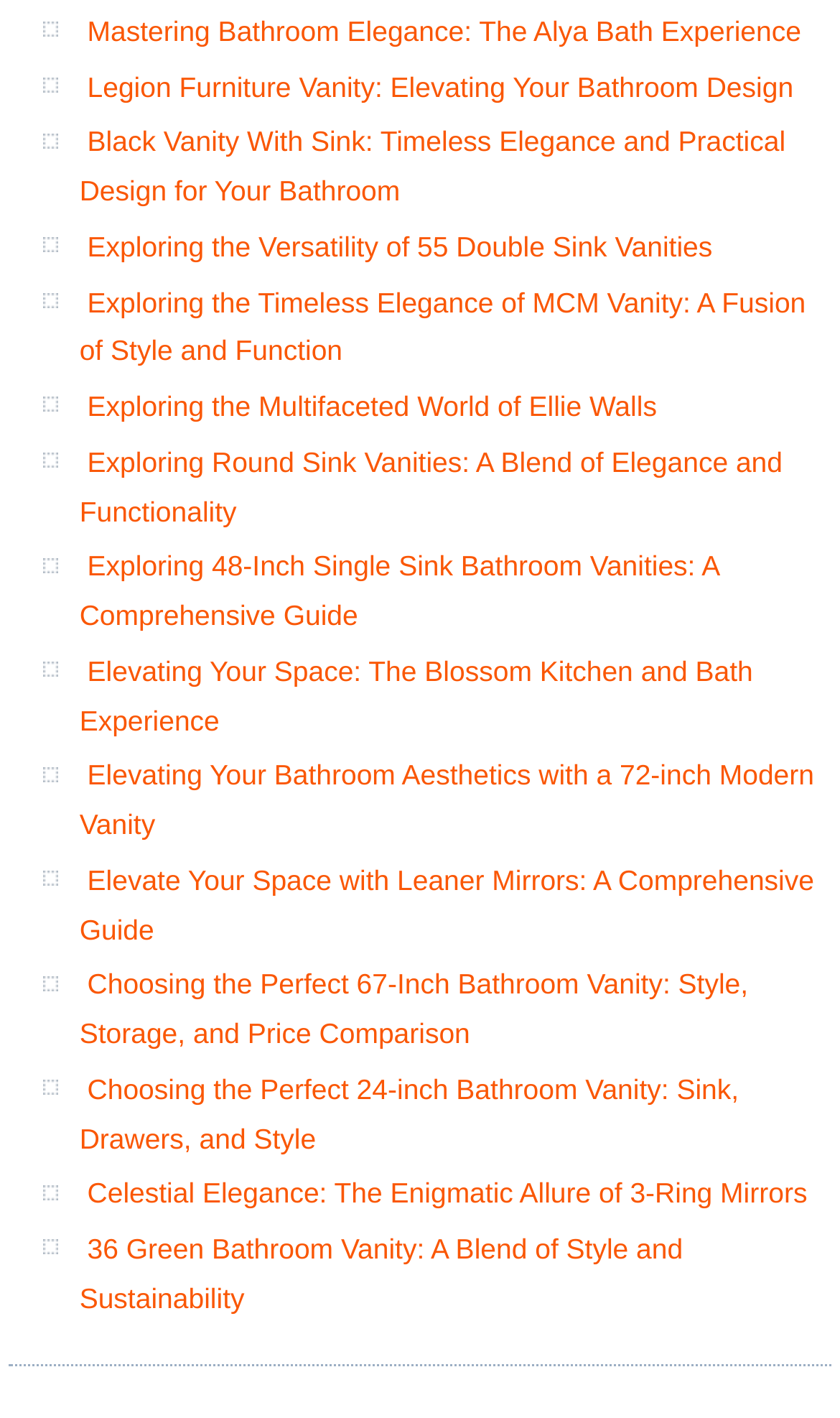Identify the bounding box coordinates of the clickable region to carry out the given instruction: "Read about Black Vanity With Sink".

[0.095, 0.089, 0.935, 0.146]